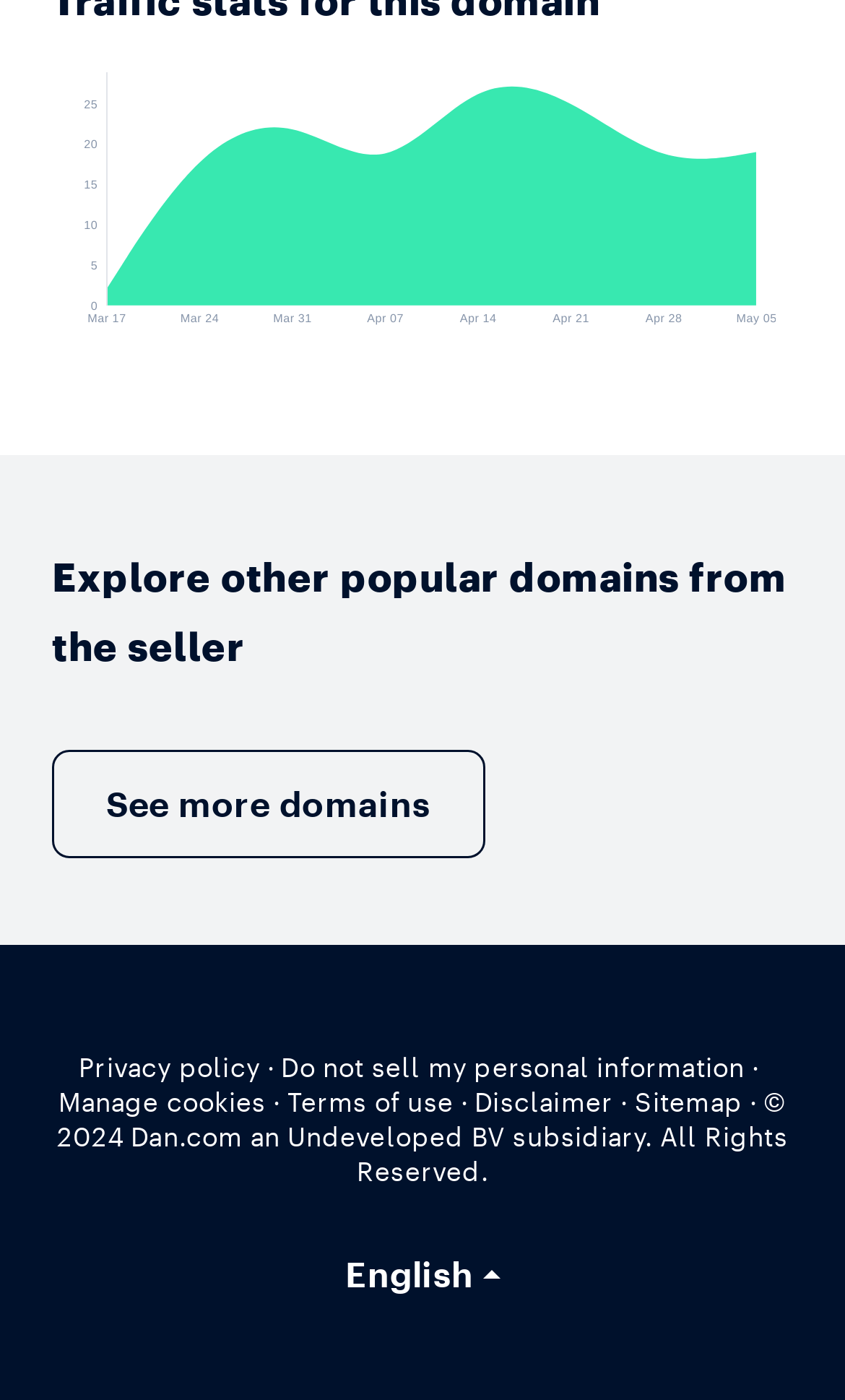Please identify the coordinates of the bounding box for the clickable region that will accomplish this instruction: "Read privacy policy".

[0.093, 0.751, 0.308, 0.773]